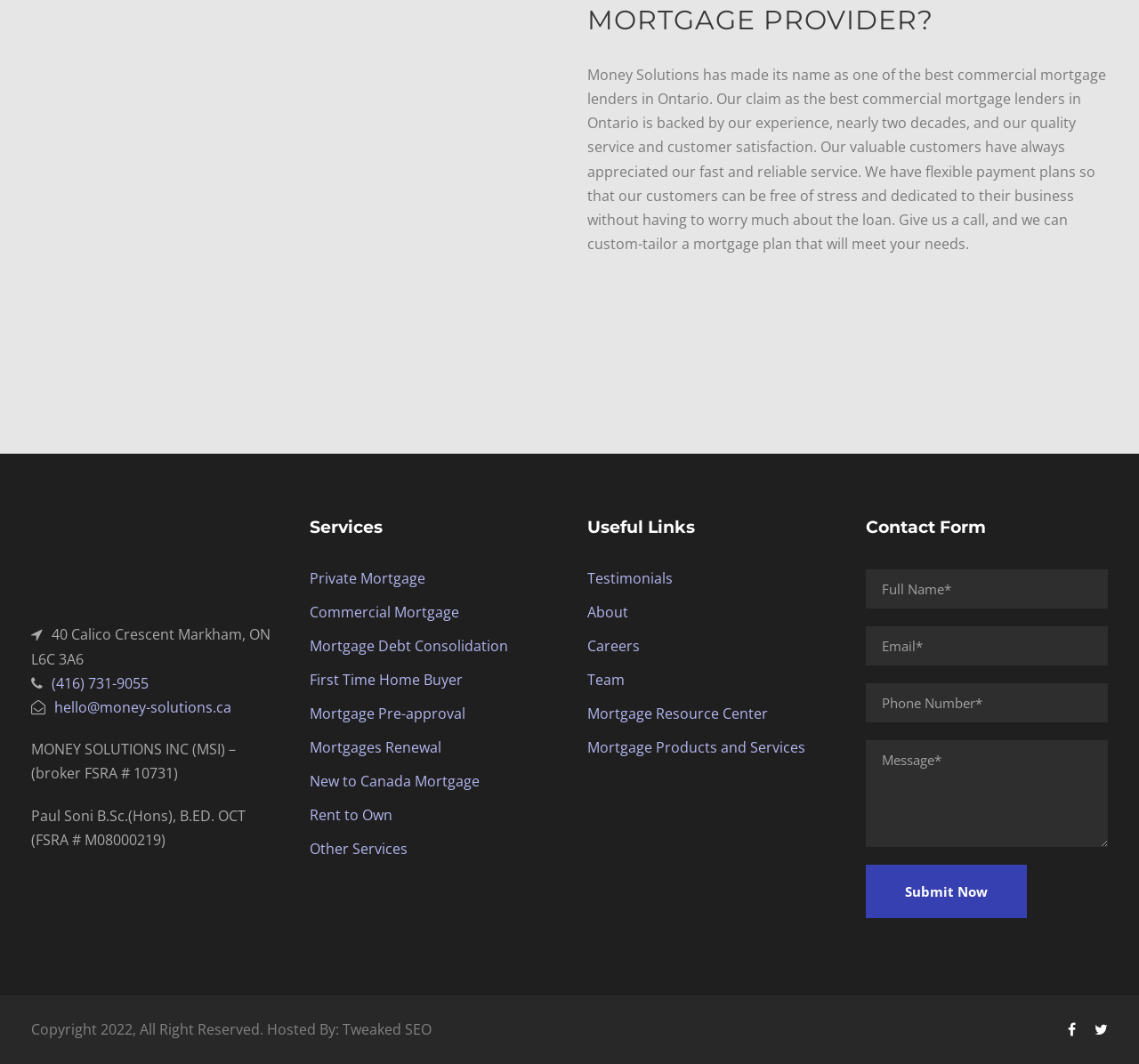Bounding box coordinates are to be given in the format (top-left x, top-left y, bottom-right x, bottom-right y). All values must be floating point numbers between 0 and 1. Provide the bounding box coordinate for the UI element described as: Careers

[0.516, 0.597, 0.562, 0.616]